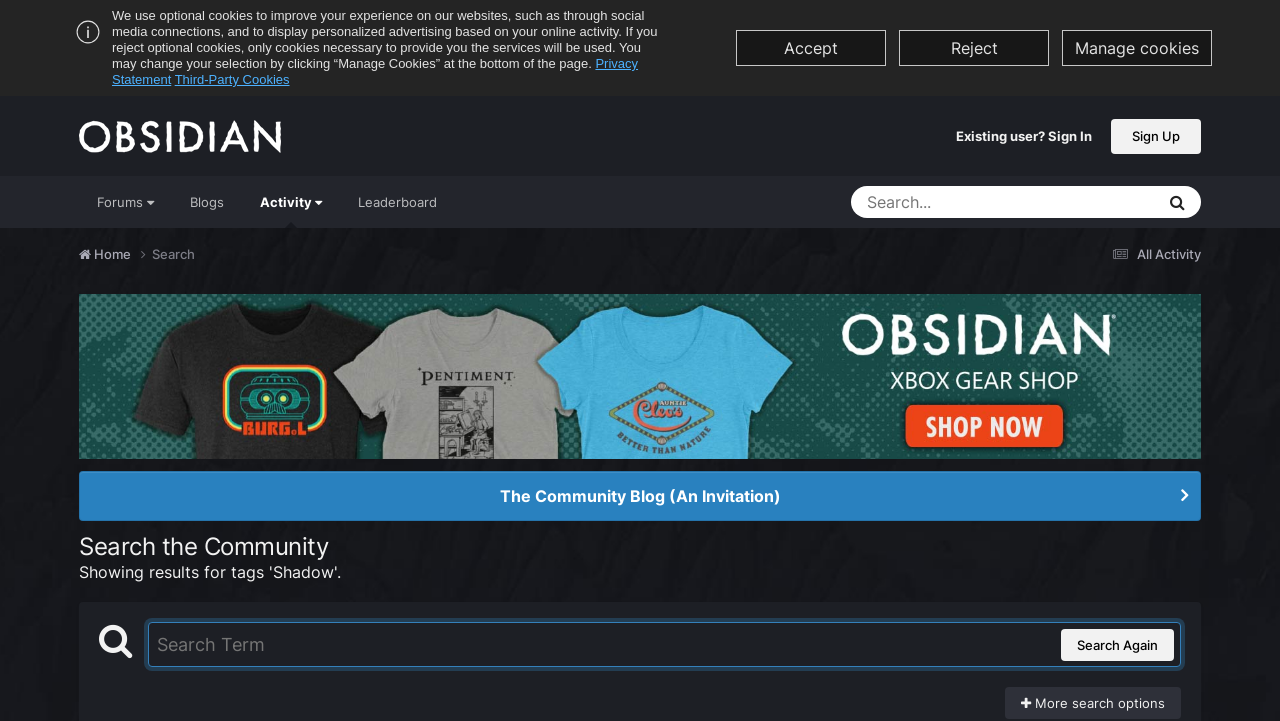Pinpoint the bounding box coordinates of the area that must be clicked to complete this instruction: "Search for a term".

[0.116, 0.863, 0.923, 0.925]